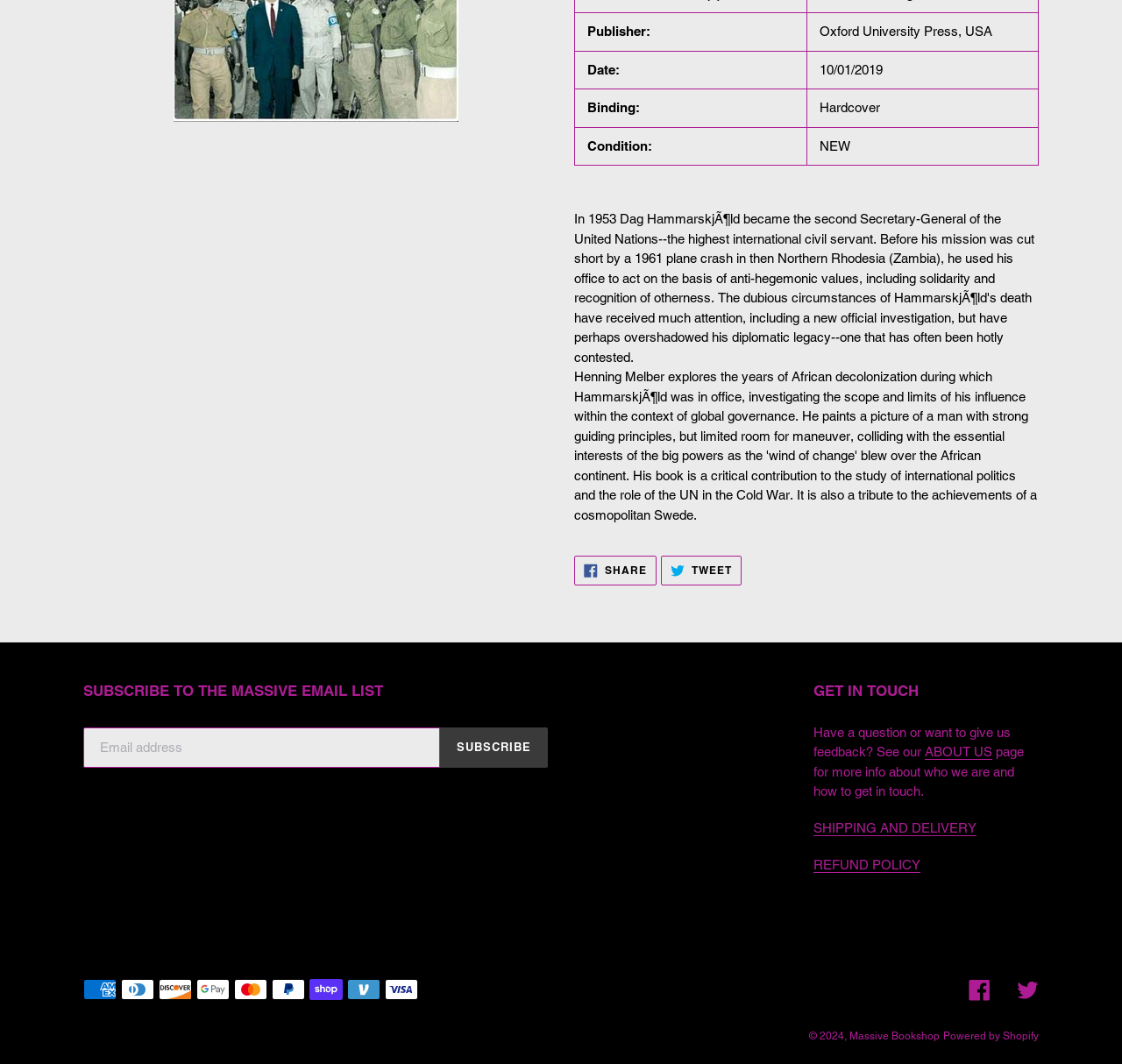Locate the UI element that matches the description ABOUT US in the webpage screenshot. Return the bounding box coordinates in the format (top-left x, top-left y, bottom-right x, bottom-right y), with values ranging from 0 to 1.

[0.824, 0.699, 0.884, 0.714]